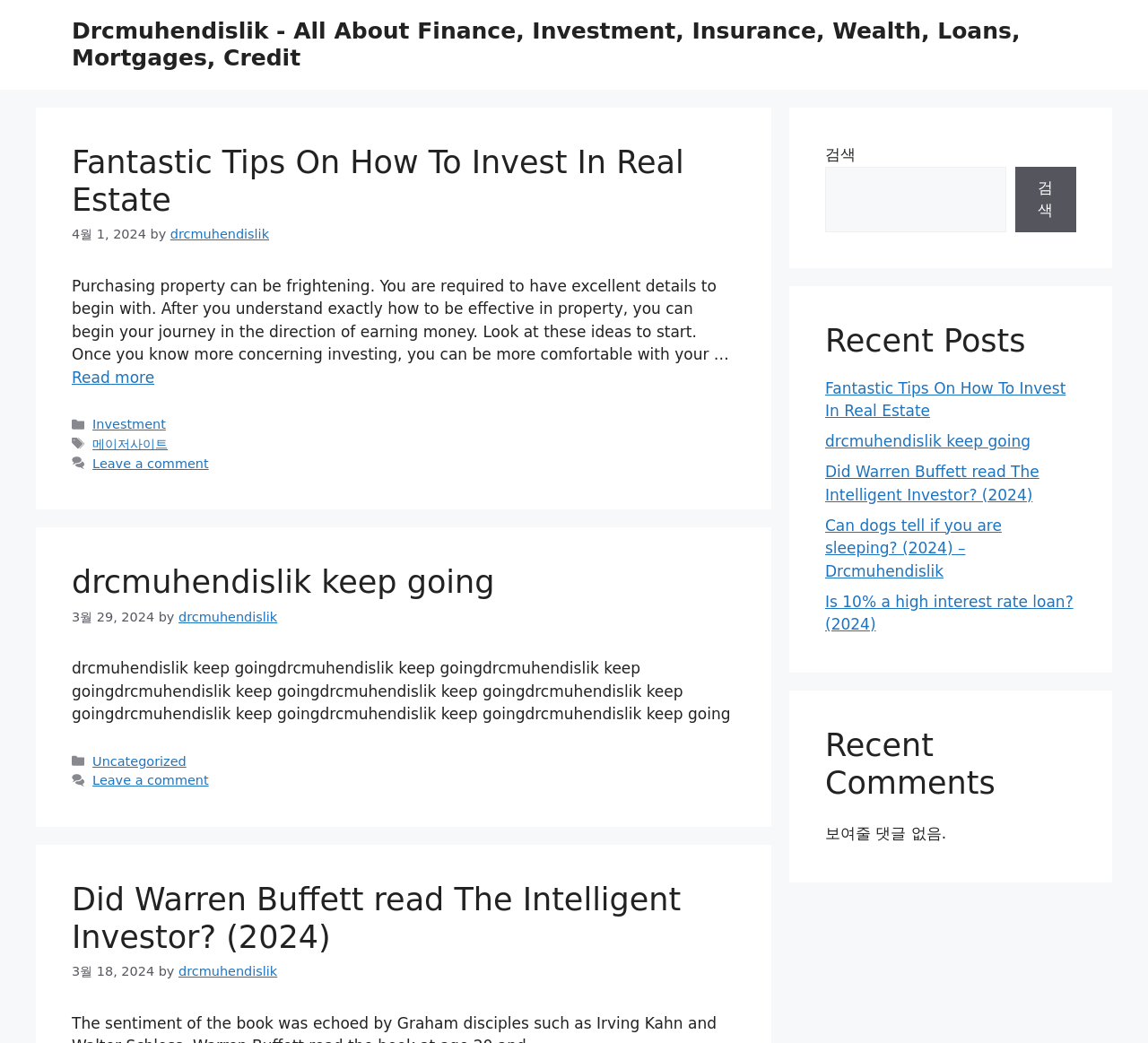What is the category of the first article?
Please interpret the details in the image and answer the question thoroughly.

The first article has a category listed as 'Investment' which can be found in the footer section of the article.